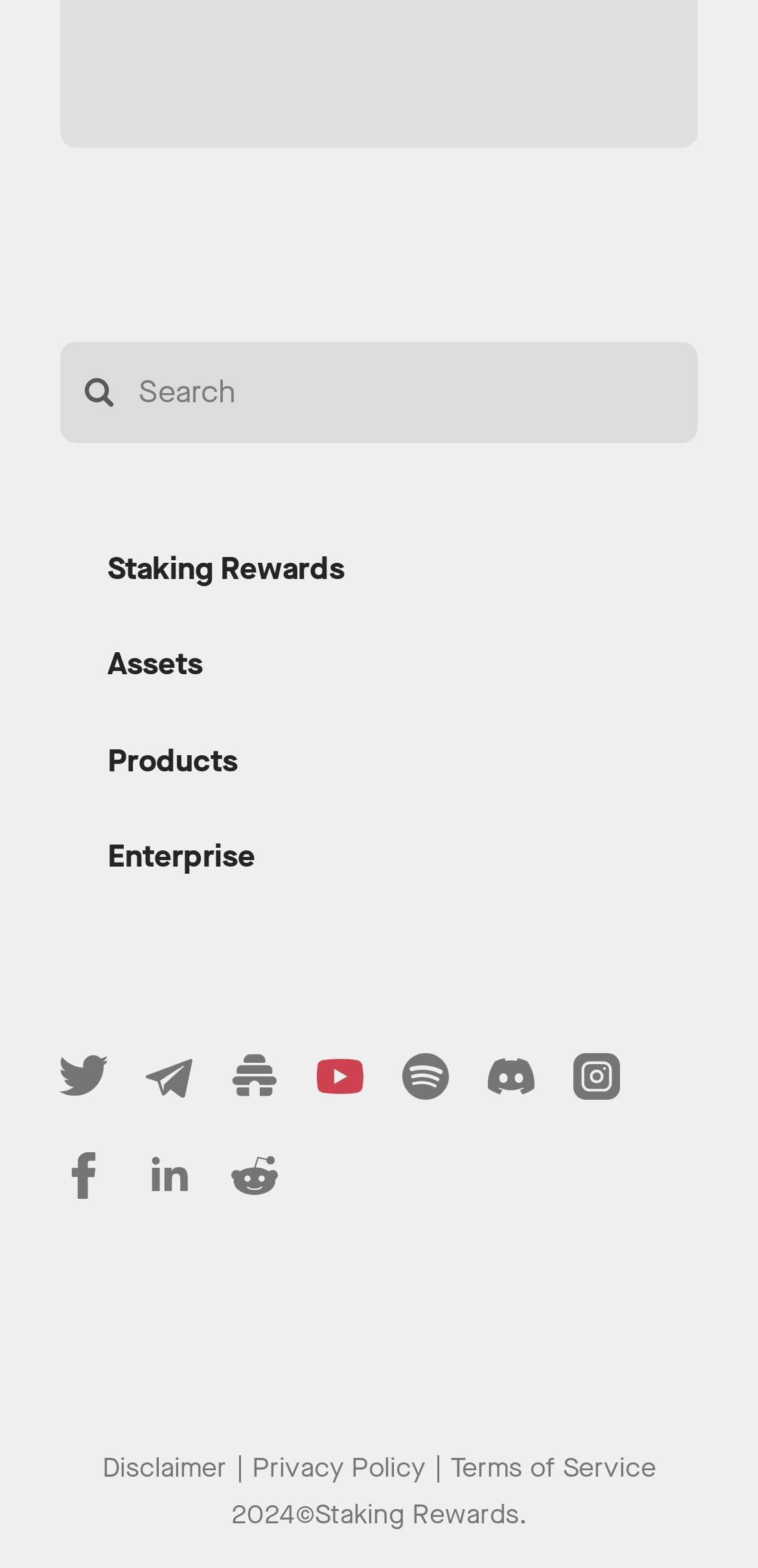What is the purpose of the textbox at the top?
Please answer the question with as much detail and depth as you can.

The textbox at the top of the webpage is labeled as 'Search', indicating that it is used for searching purposes within the website.